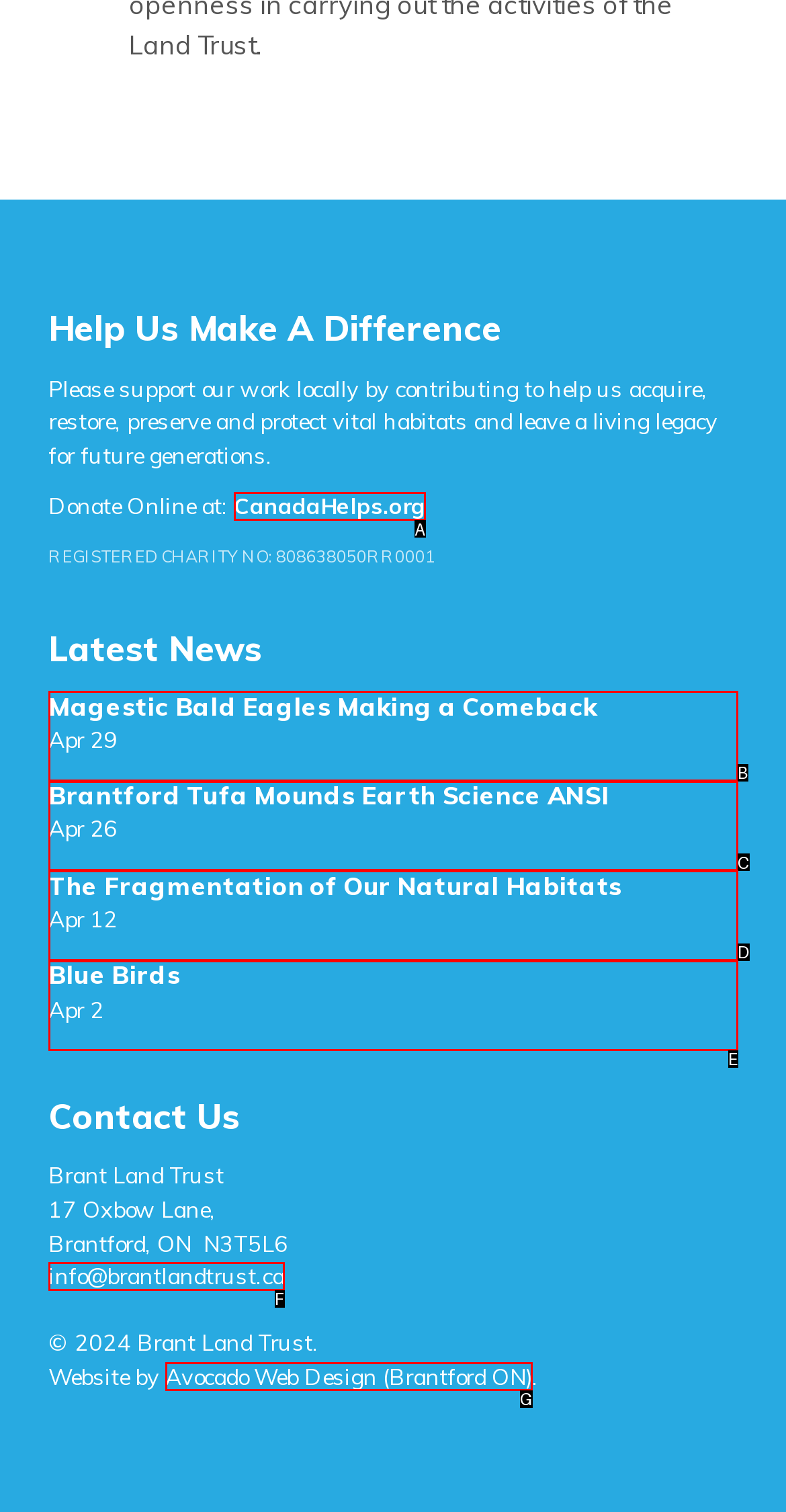From the given choices, determine which HTML element matches the description: Blue Birds Apr 2. Reply with the appropriate letter.

E